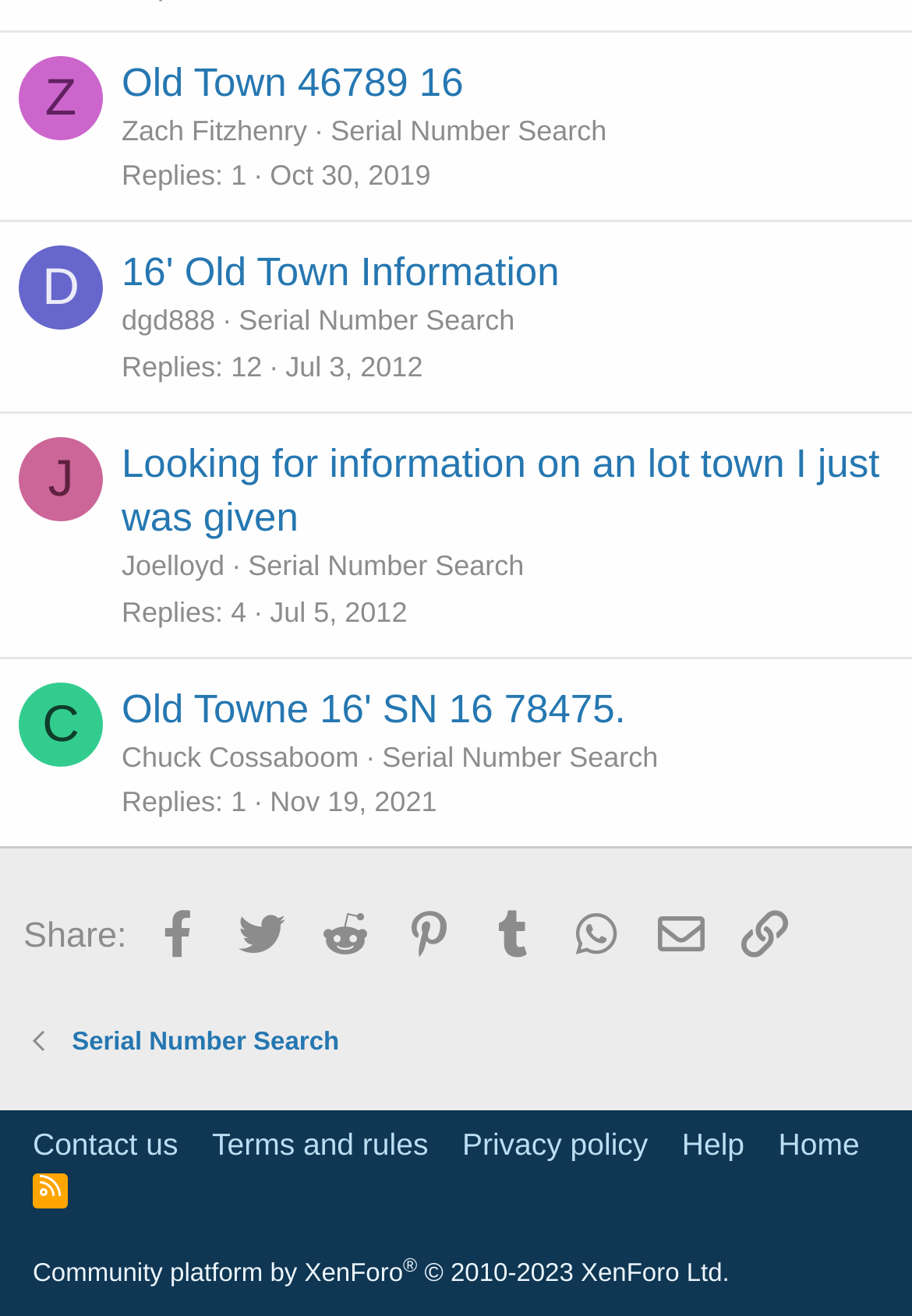What is the serial number of the Old Town canoe?
Based on the visual content, answer with a single word or a brief phrase.

16 78475